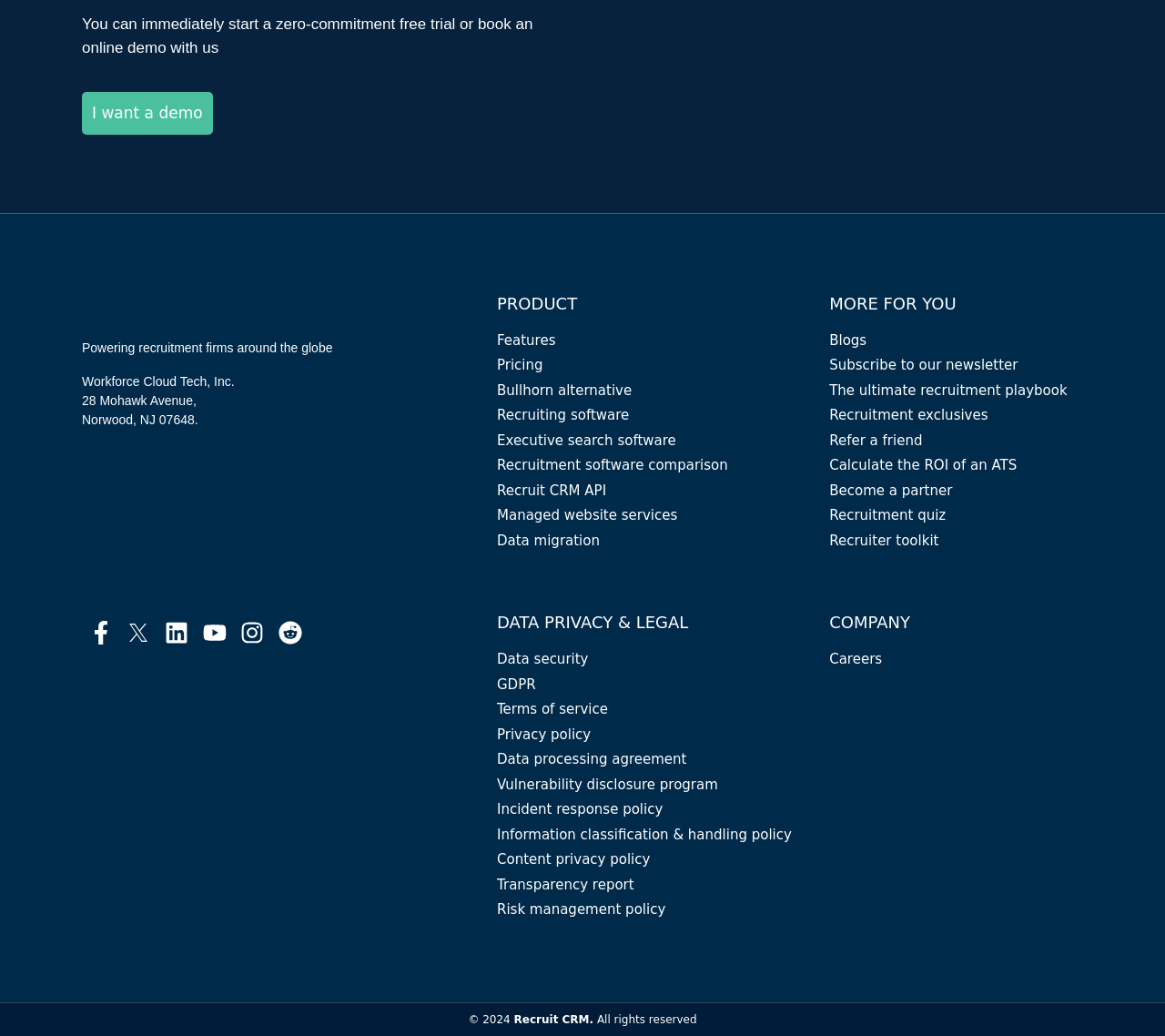Please locate the bounding box coordinates of the region I need to click to follow this instruction: "Request a demo".

[0.07, 0.088, 0.183, 0.13]